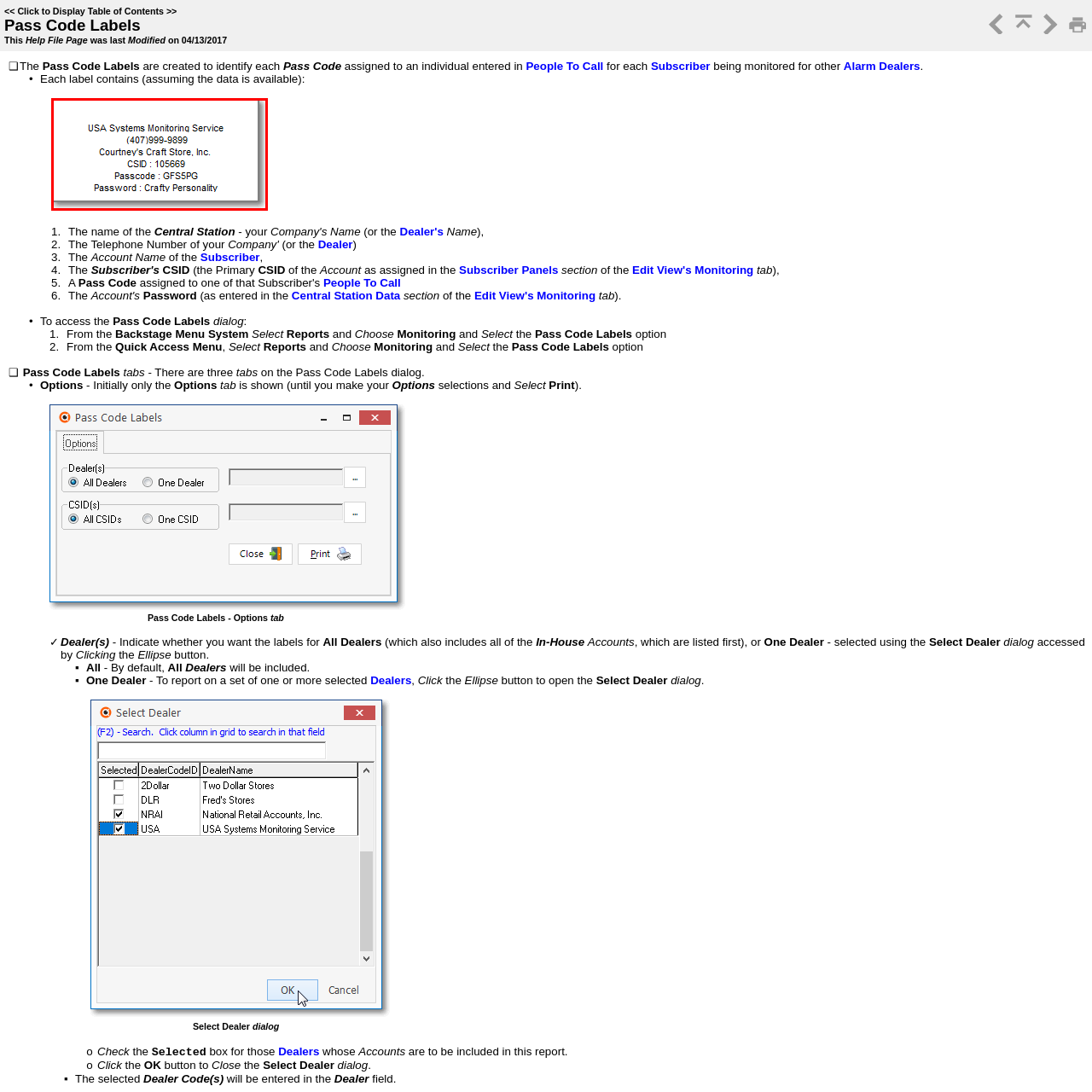Craft a detailed and vivid caption for the image that is highlighted by the red frame.

The image showcases a sample Pass Code Label used by the USA Systems Monitoring Service. It includes important identification and access details for a specific monitoring account. The label features the following text:

- **Monitoring Service Name**: USA Systems Monitoring Service
- **Contact Number**: (407) 999-9899
- **Account Name**: Courtney's Craft Store, Inc.
- **CSID**: 105669
- **Passcode**: GF5SPG
- **Password**: Crafty Personality

This format provides essential information for users needing access to monitoring services, ensuring that vital data is readily available for identification and verification purposes.